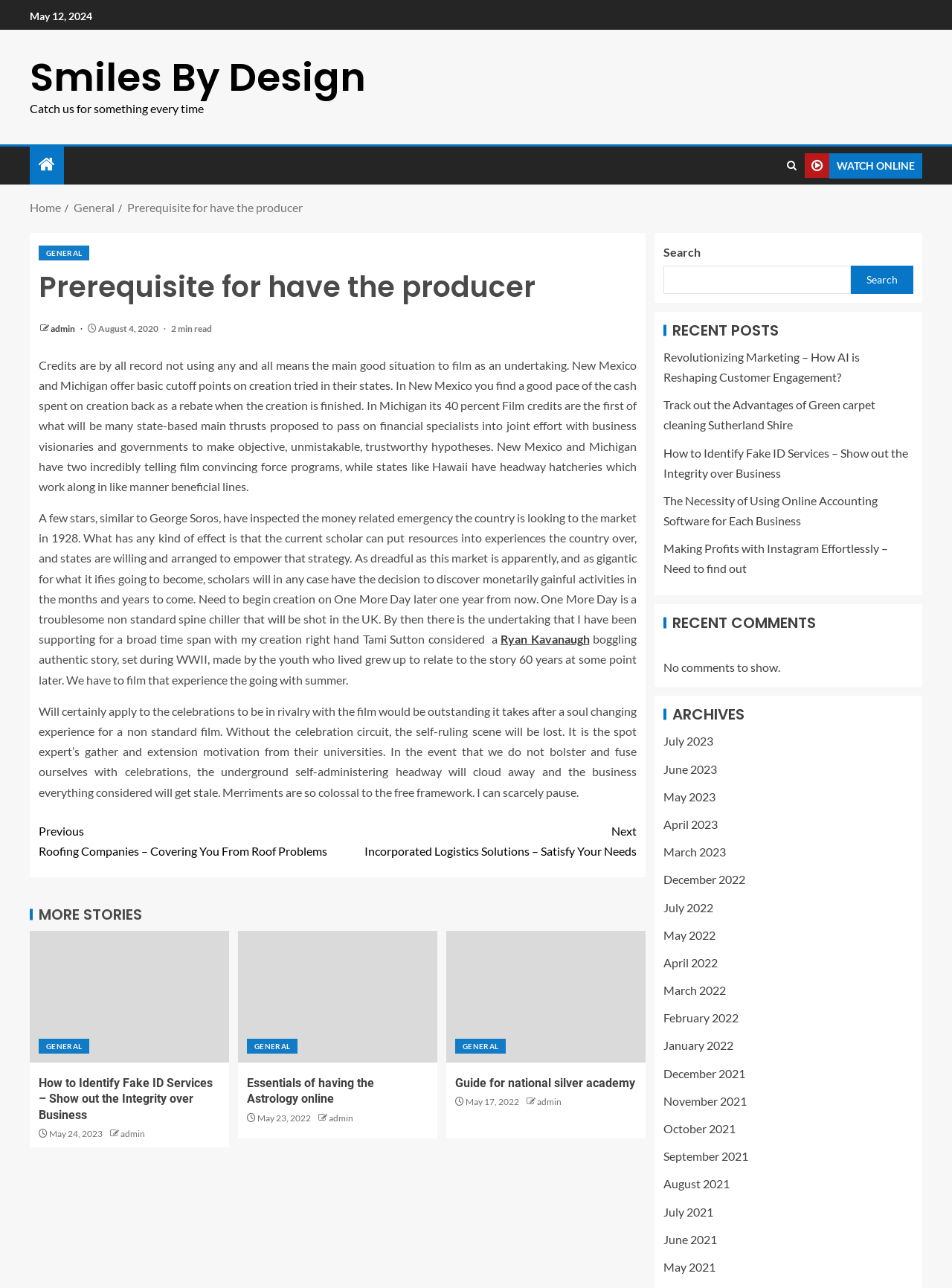Please reply with a single word or brief phrase to the question: 
How many months are listed in the archives section?

14